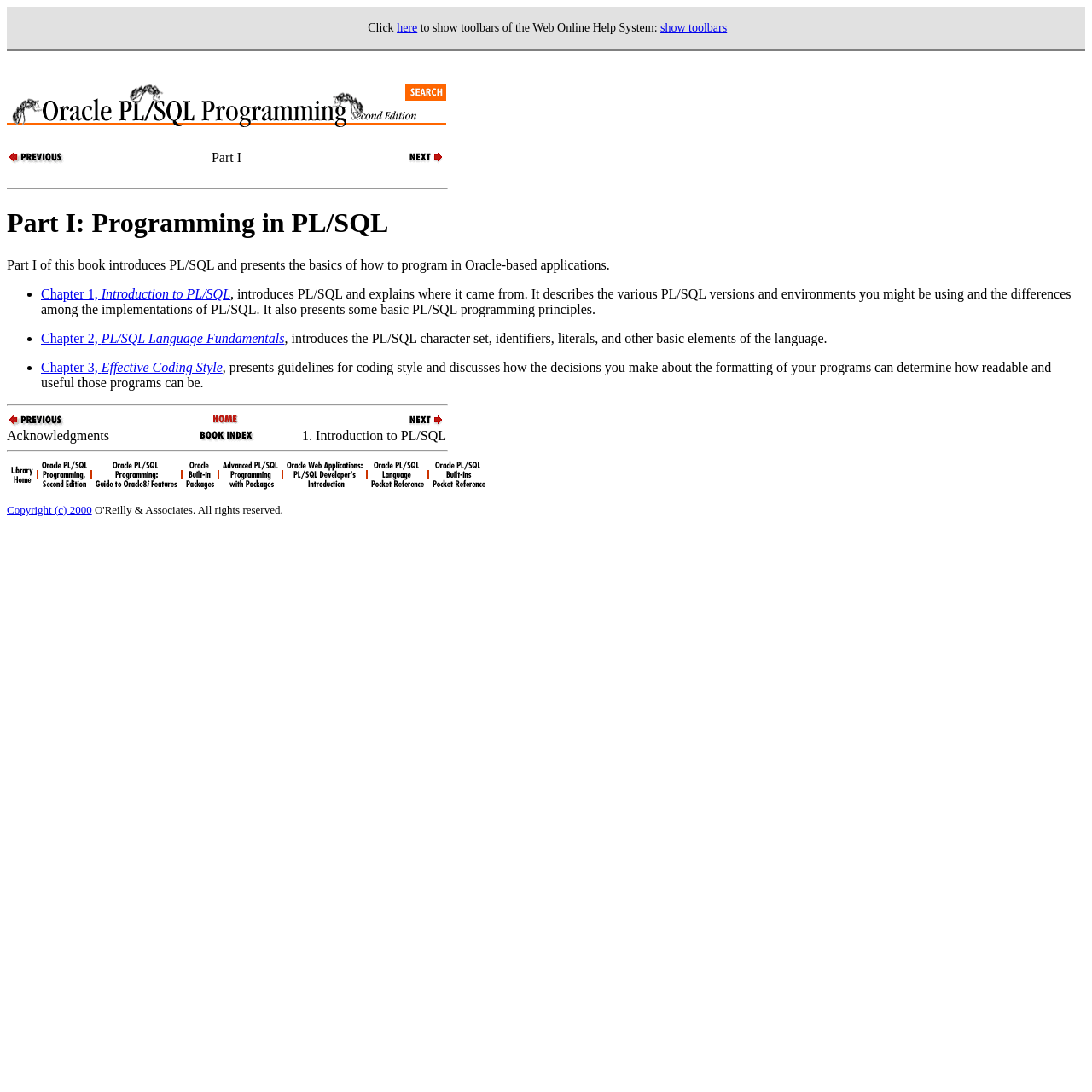Based on the element description, predict the bounding box coordinates (top-left x, top-left y, bottom-right x, bottom-right y) for the UI element in the screenshot: Chapter 2, PL/SQL Language Fundamentals

[0.038, 0.303, 0.261, 0.316]